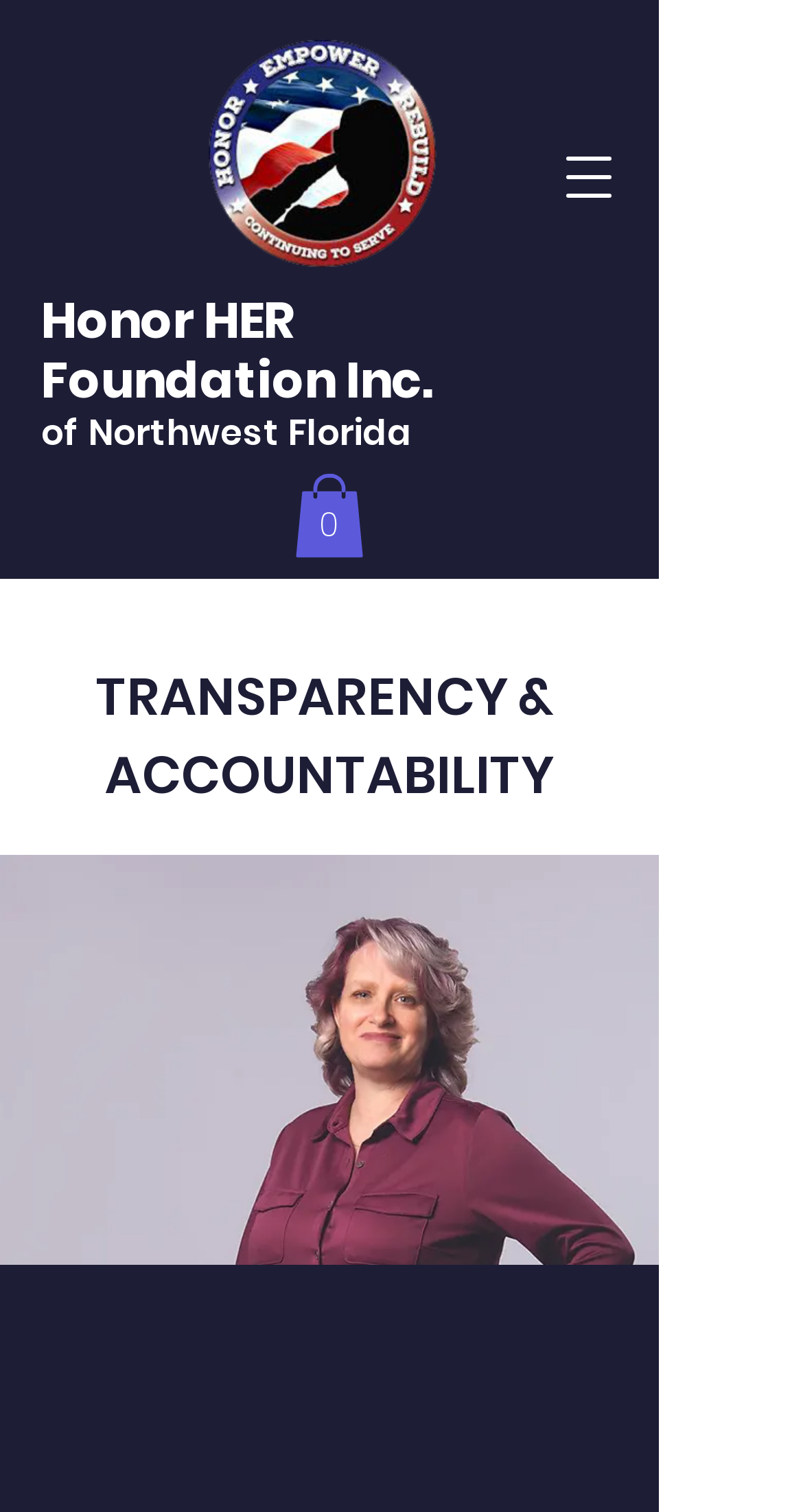Illustrate the webpage's structure and main components comprehensively.

The webpage is about the Honor HER Foundation, a non-profit organization committed to transparency and accountability in their financial dealings. At the top left of the page, there is the Honor HER Logo, which is also a link to the foundation's homepage. Next to the logo, the text "Honor HER Foundation" is displayed, followed by "Inc." and "of Northwest Florida" on the same line.

On the top right, there is a button to open the navigation menu. Below it, a link to the cart is displayed, which currently has 0 items. The cart icon is represented by an SVG image.

The main content of the page is divided into sections. The first section is headed by "TRANSPARENCY & ACCOUNTABILITY" in a large font. Below this heading, there is an image that takes up most of the width of the page.

The next section is headed by "Transparency", which is located near the bottom of the page. The content of this section is not explicitly stated, but it likely provides information about the foundation's transparency in their financial dealings, as hinted by the meta description.